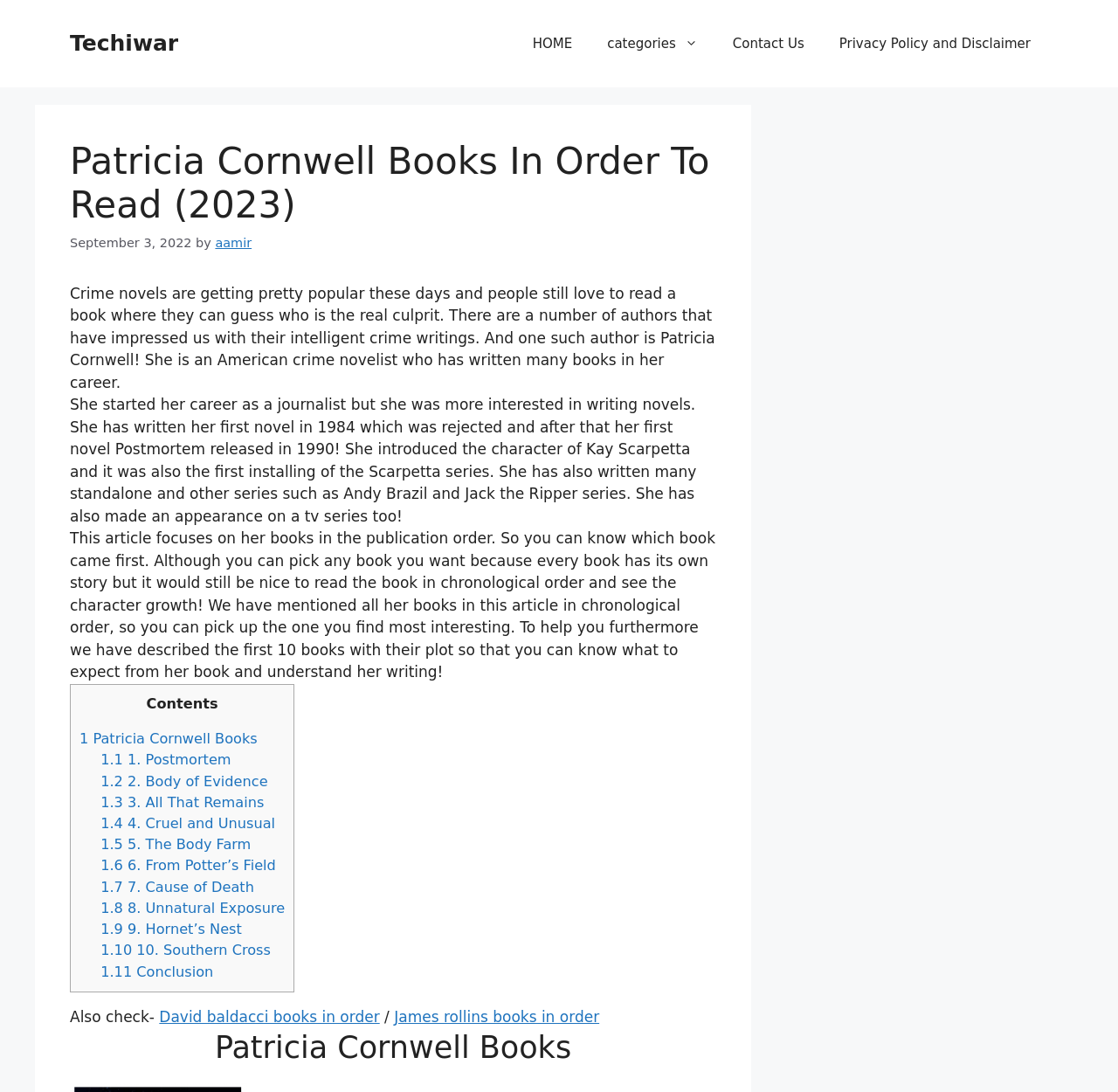What is the name of the character introduced by Patricia Cornwell in her first novel?
From the screenshot, supply a one-word or short-phrase answer.

Kay Scarpetta